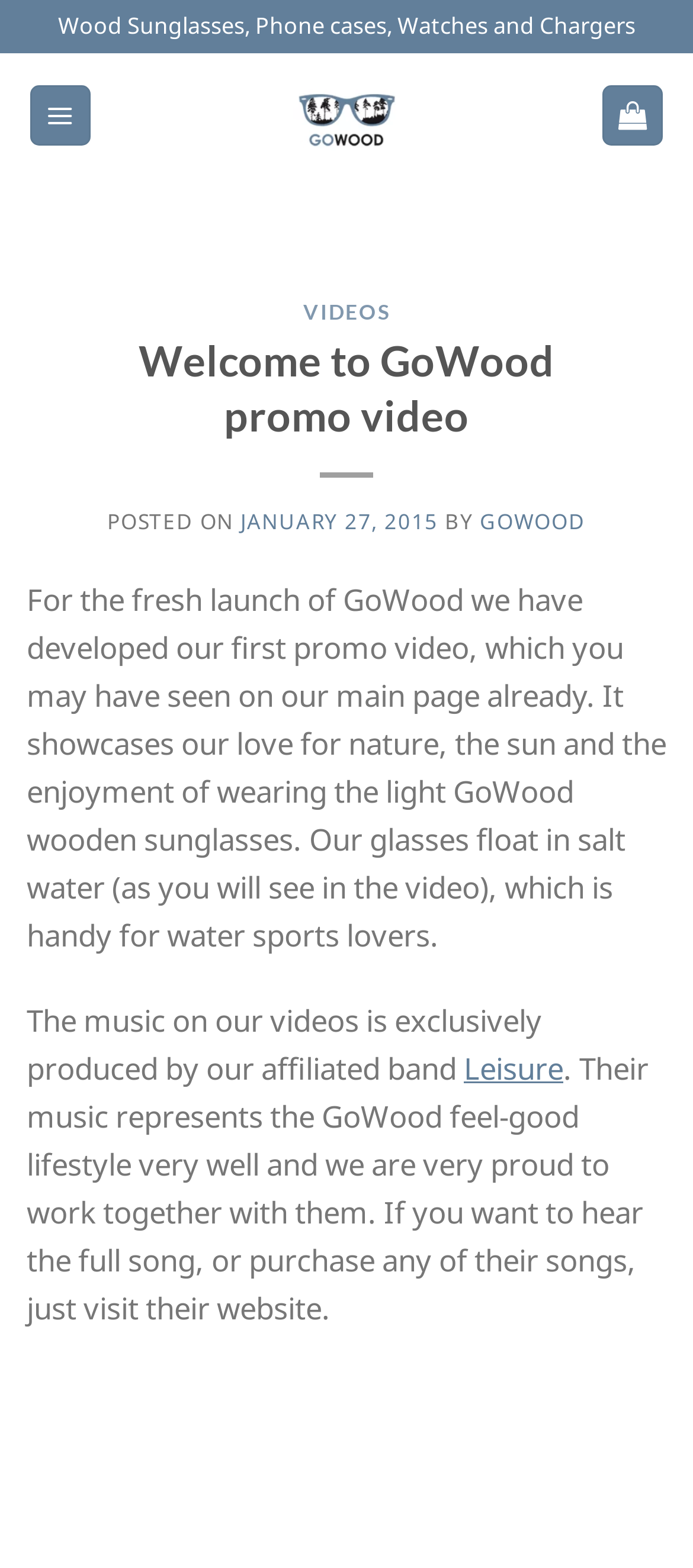Please find the main title text of this webpage.

Welcome to GoWood promo video